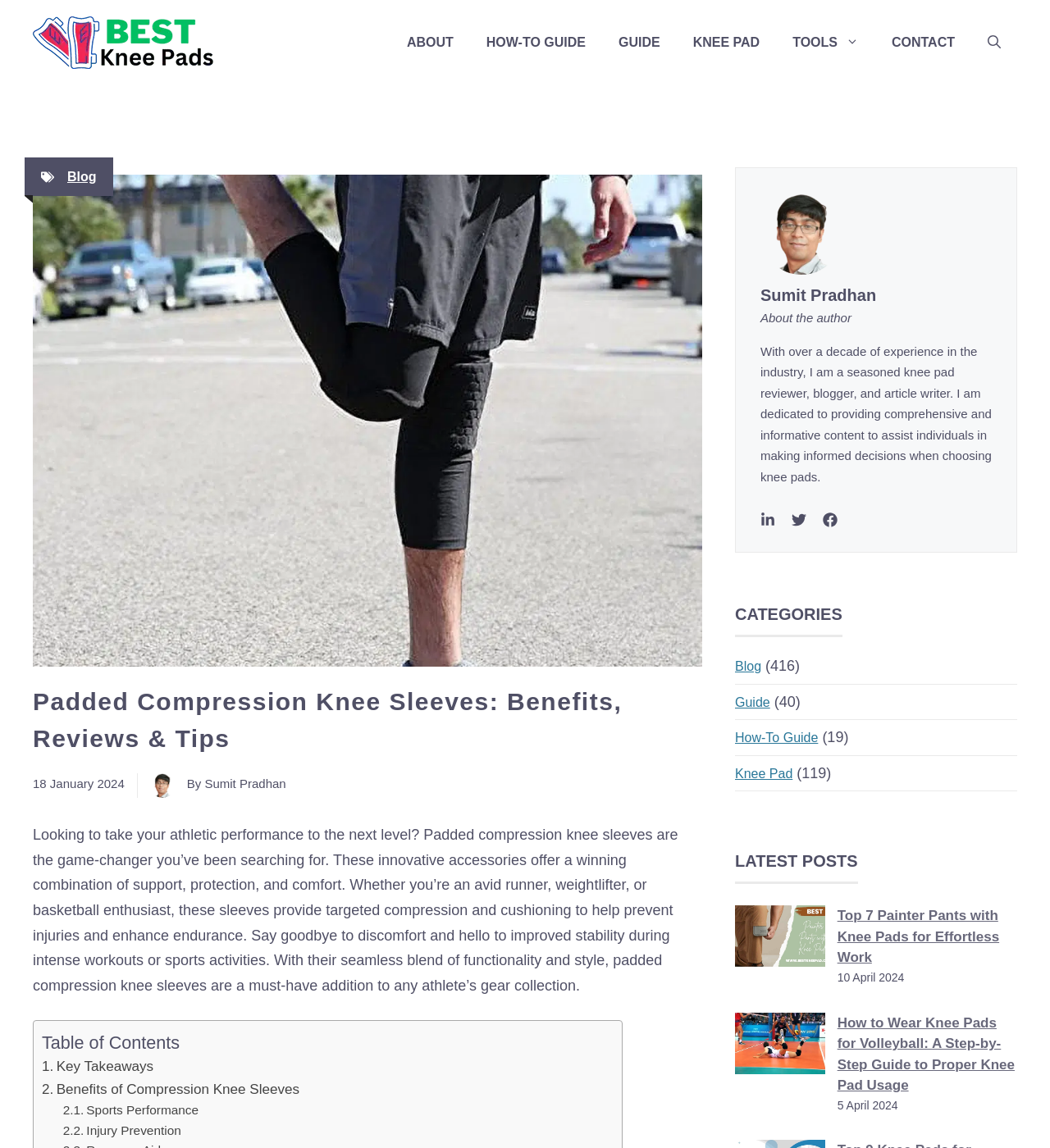Point out the bounding box coordinates of the section to click in order to follow this instruction: "Read the article 'Top 7 Painter Pants with Knee Pads for Effortless Work'".

[0.797, 0.789, 0.969, 0.843]